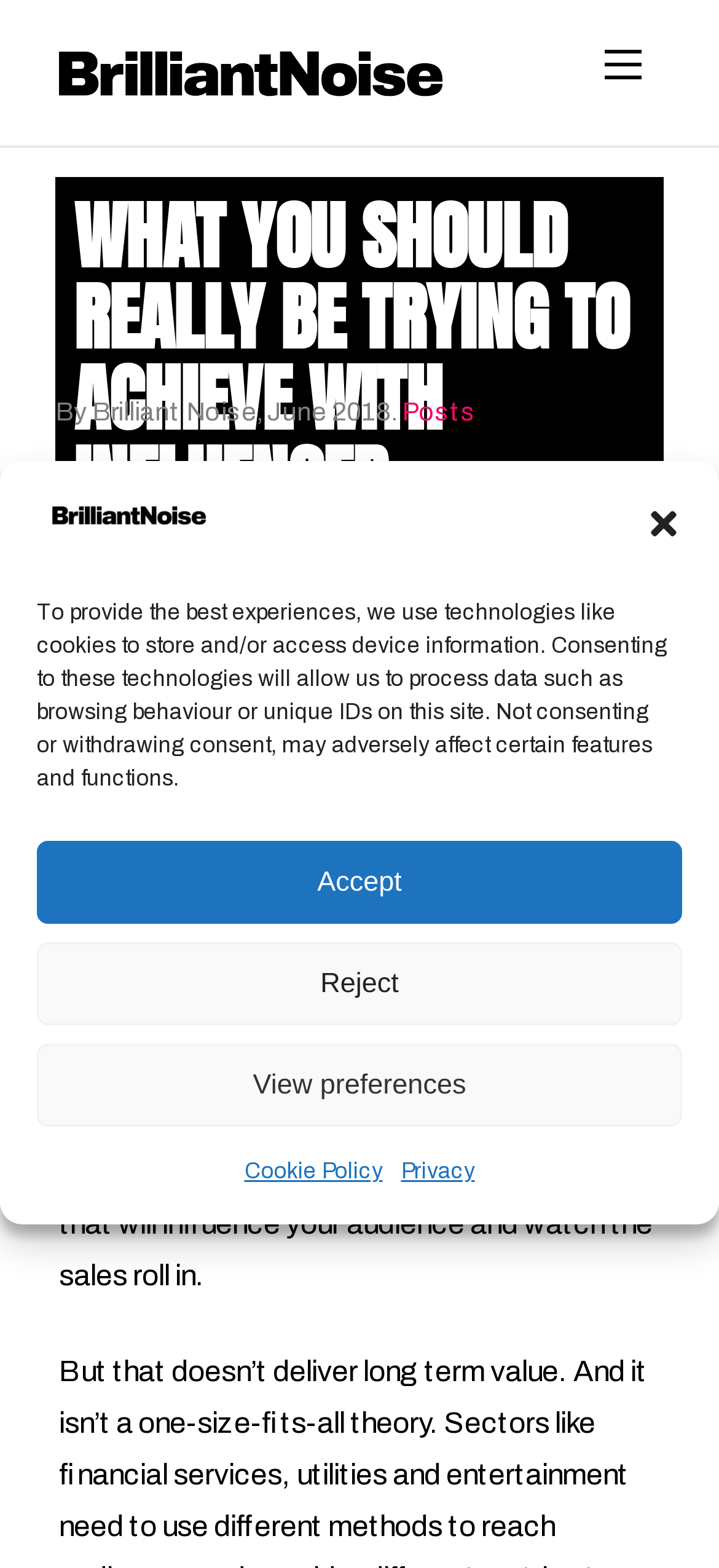Provide the bounding box coordinates for the UI element that is described by this text: "aria-label="Close dialogue"". The coordinates should be in the form of four float numbers between 0 and 1: [left, top, right, bottom].

[0.897, 0.322, 0.949, 0.346]